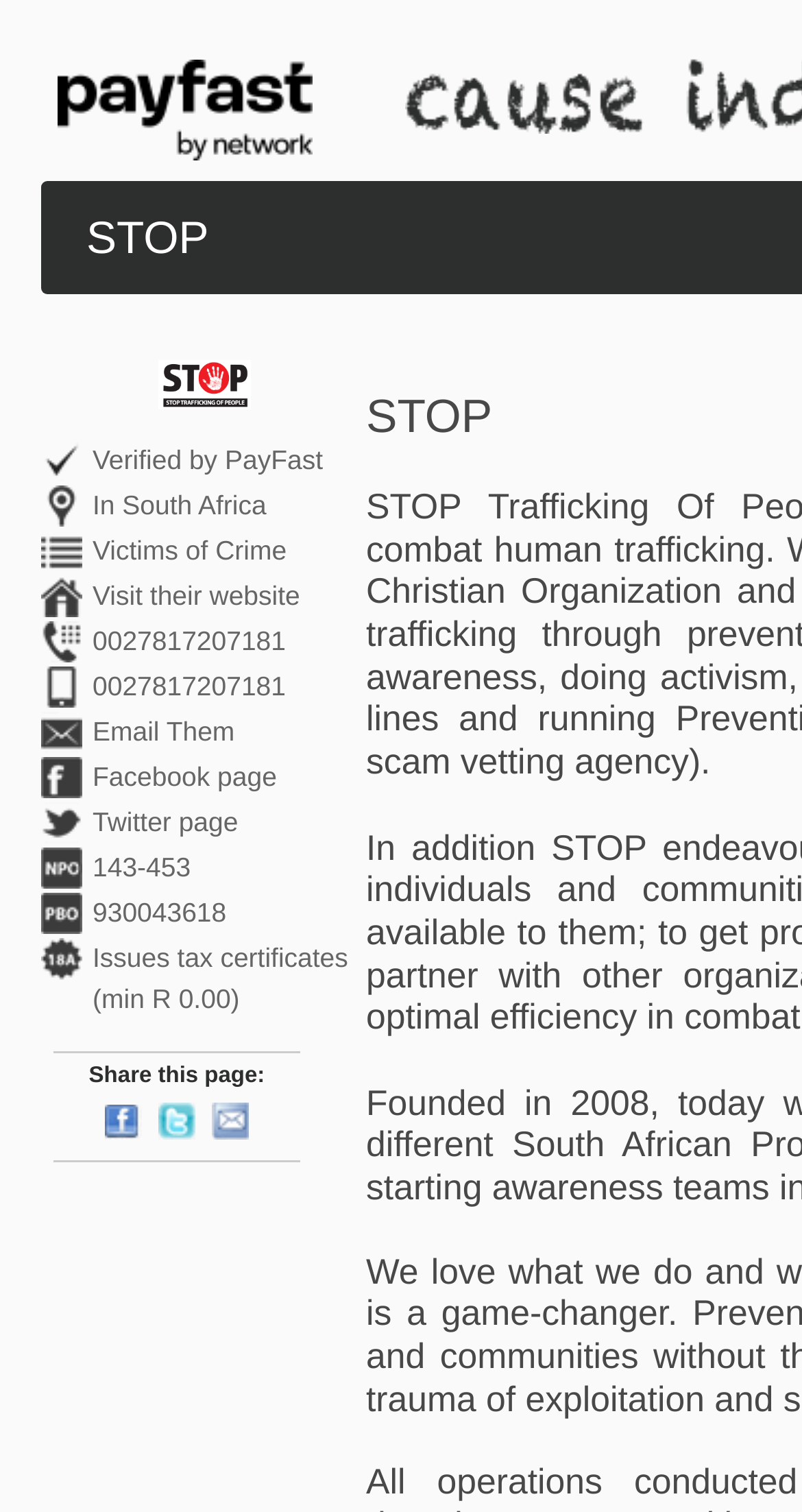Using the element description provided, determine the bounding box coordinates in the format (top-left x, top-left y, bottom-right x, bottom-right y). Ensure that all values are floating point numbers between 0 and 1. Element description: Email Them

[0.115, 0.473, 0.293, 0.493]